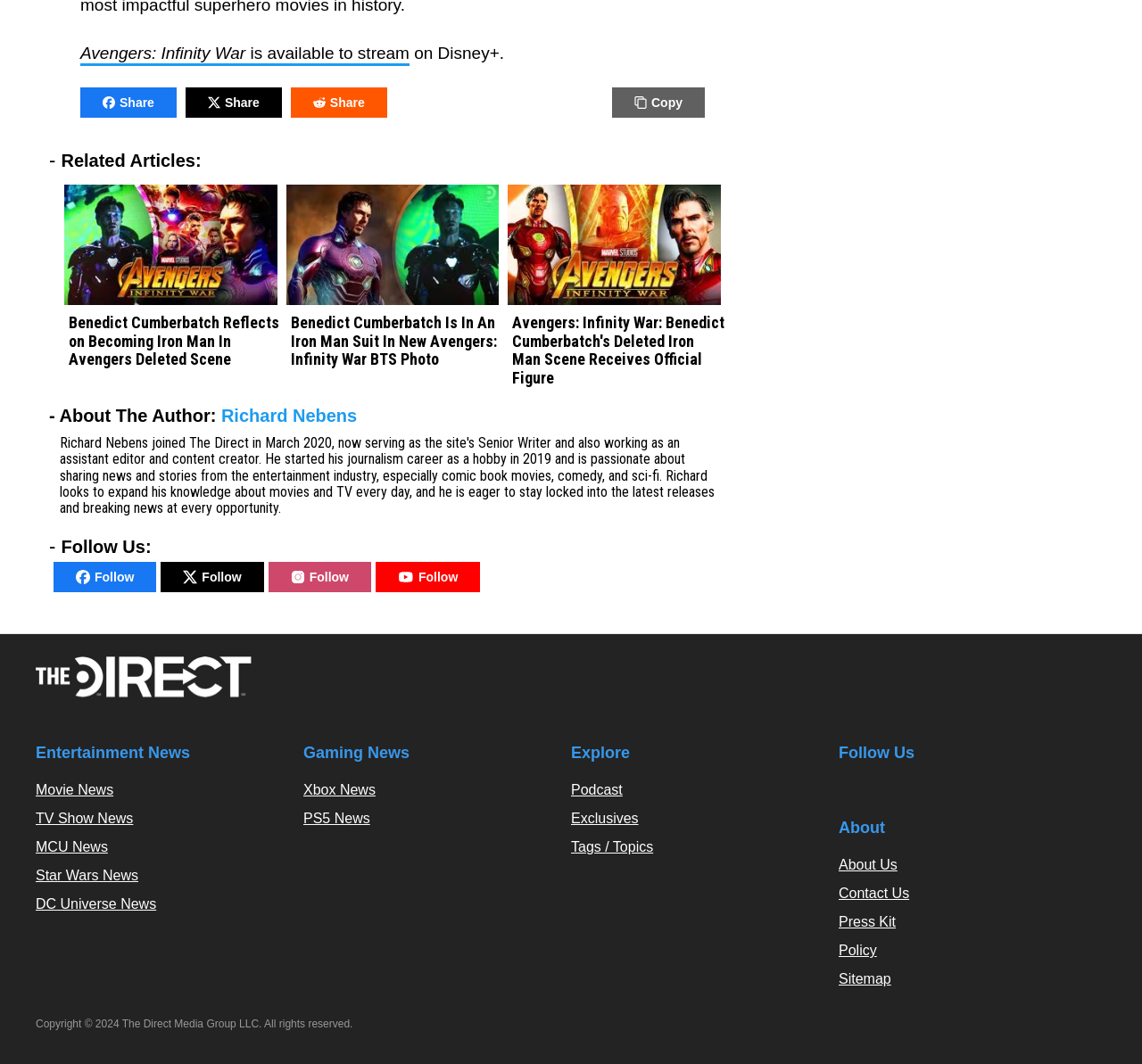Select the bounding box coordinates of the element I need to click to carry out the following instruction: "Go to The Direct".

[0.031, 0.644, 0.221, 0.658]